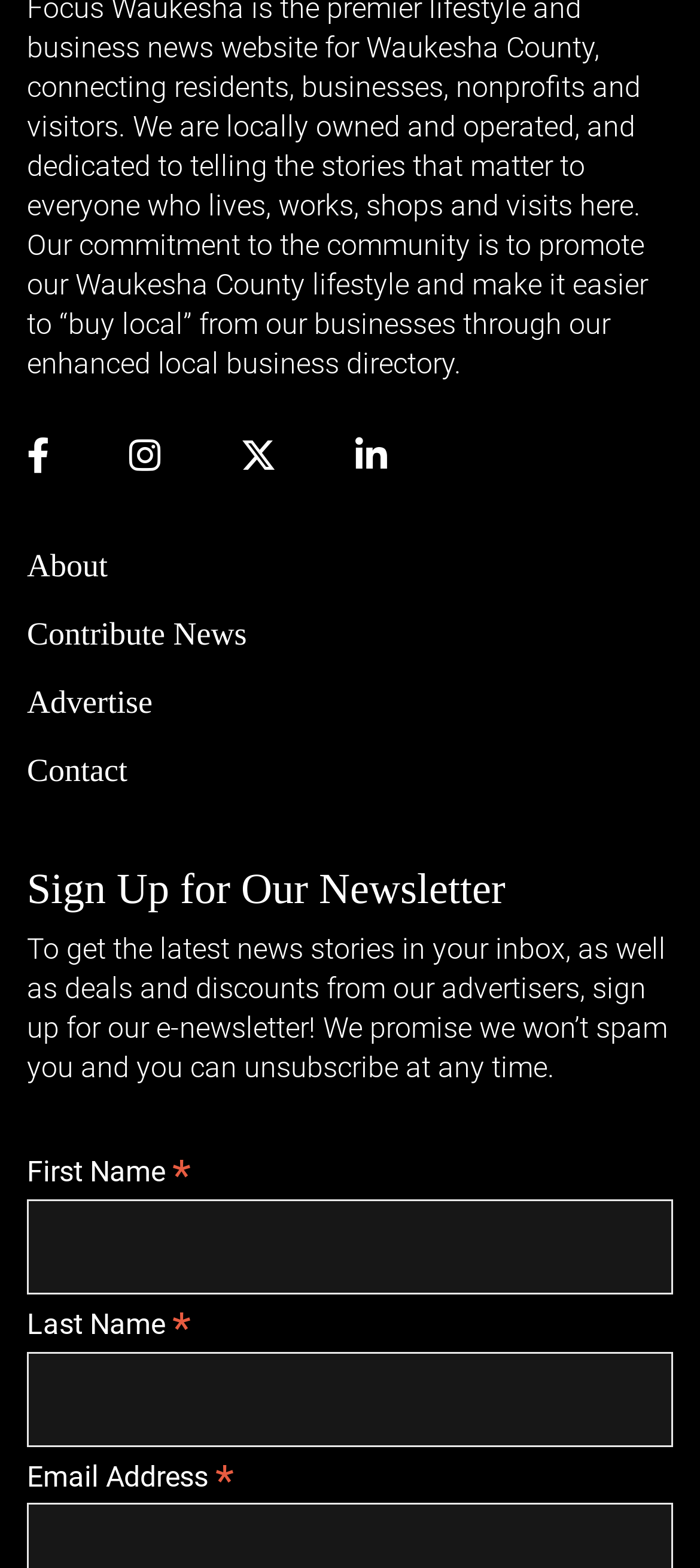What is the position of the 'About' link?
Please provide a detailed and comprehensive answer to the question.

By analyzing the bounding box coordinates, I determined that the 'About' link is located at the top left section of the webpage, with its y1 and y2 coordinates indicating a higher vertical position compared to other links.